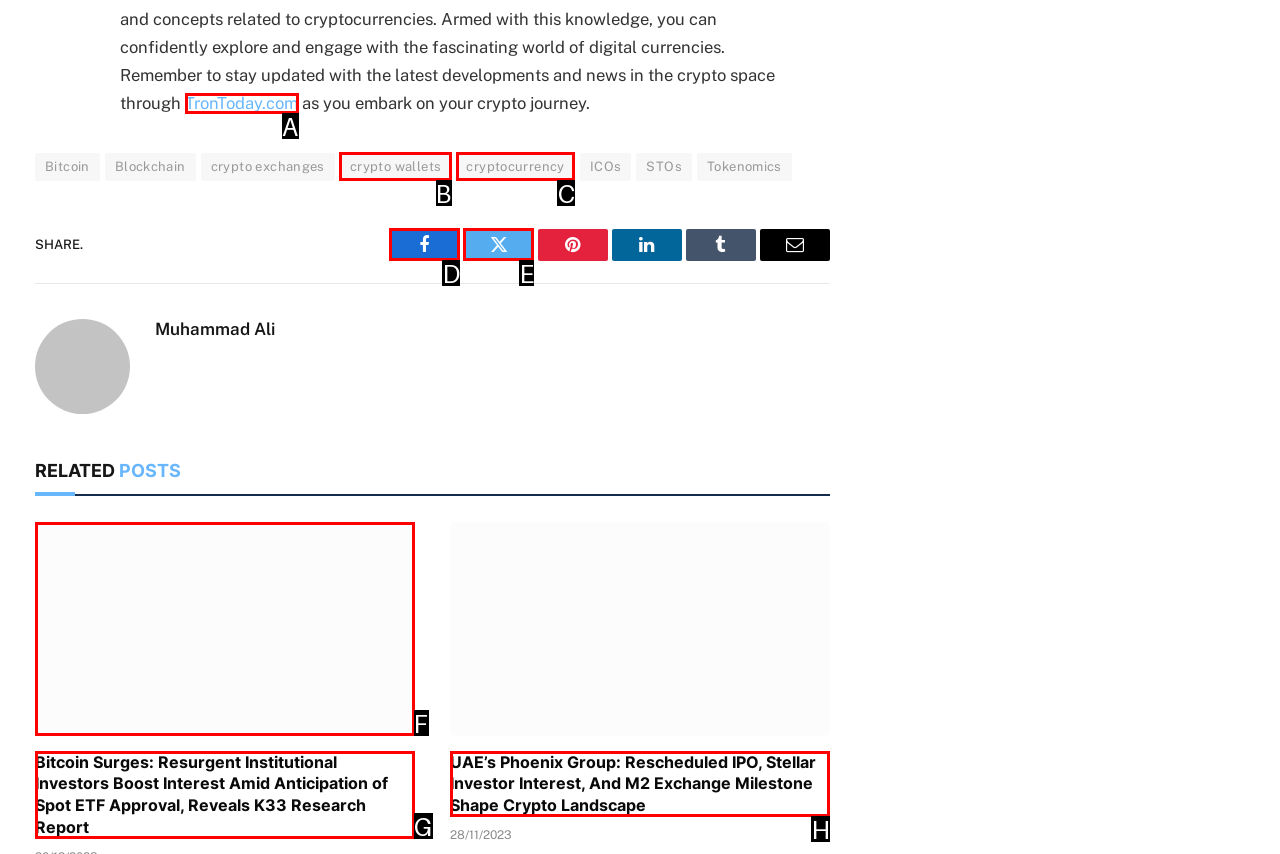Identify the correct UI element to click to follow this instruction: visit TronToday.com
Respond with the letter of the appropriate choice from the displayed options.

A